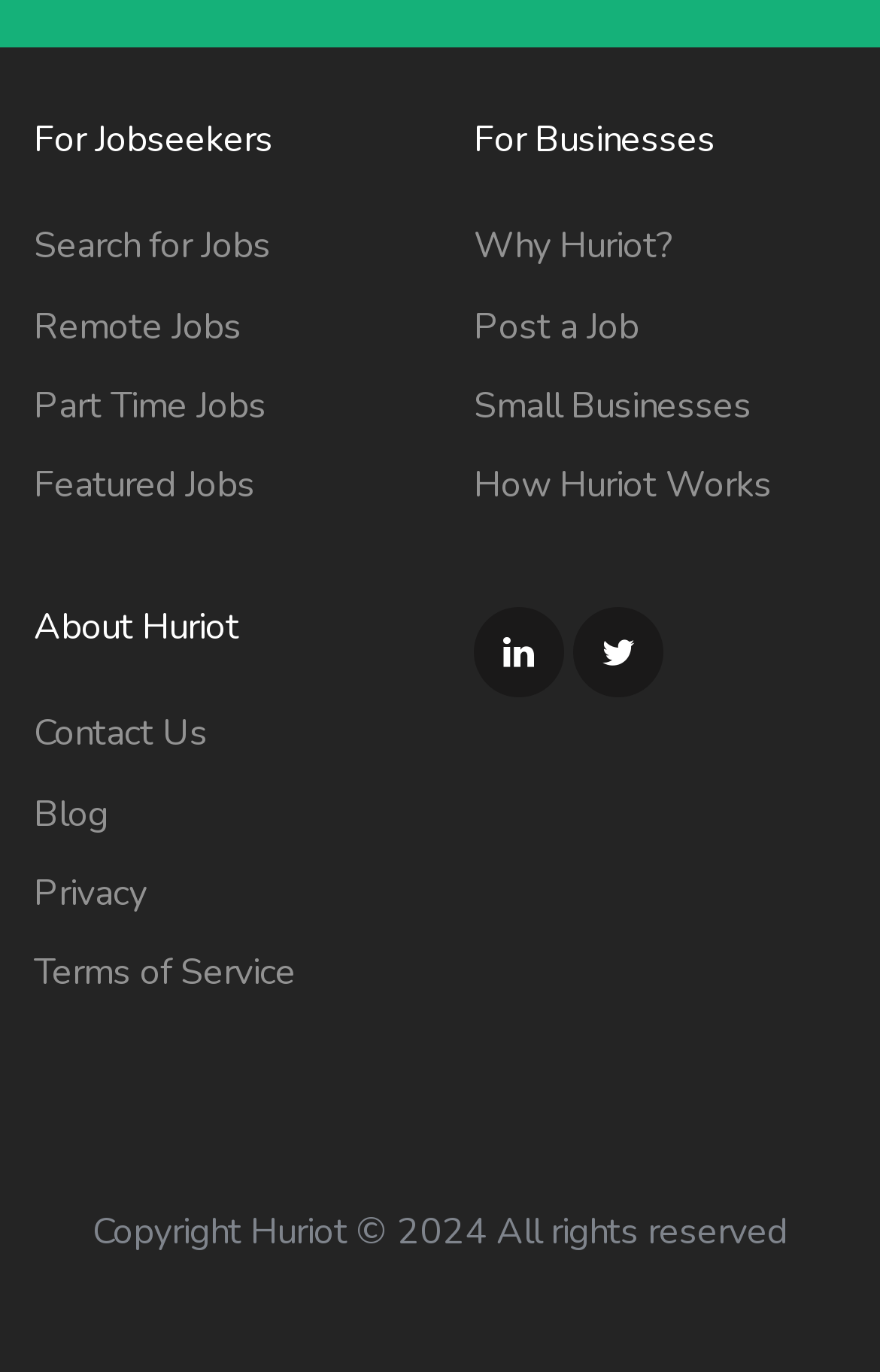Given the element description "Contact Us" in the screenshot, predict the bounding box coordinates of that UI element.

[0.038, 0.517, 0.236, 0.553]